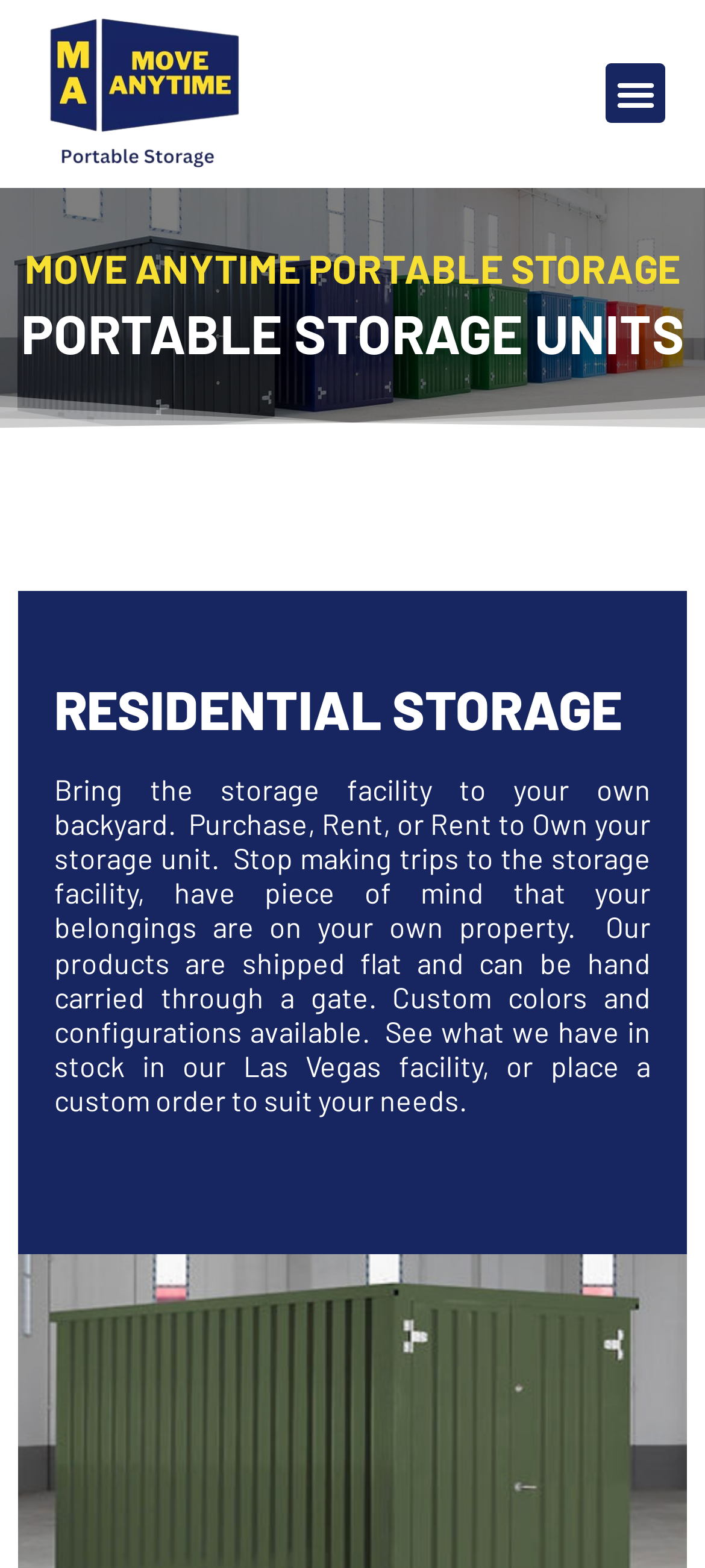Can custom orders be placed?
Please answer the question as detailed as possible based on the image.

The webpage mentions that 'custom colors and configurations available' and 'place a custom order to suit your needs', indicating that customers can place custom orders for their storage units.